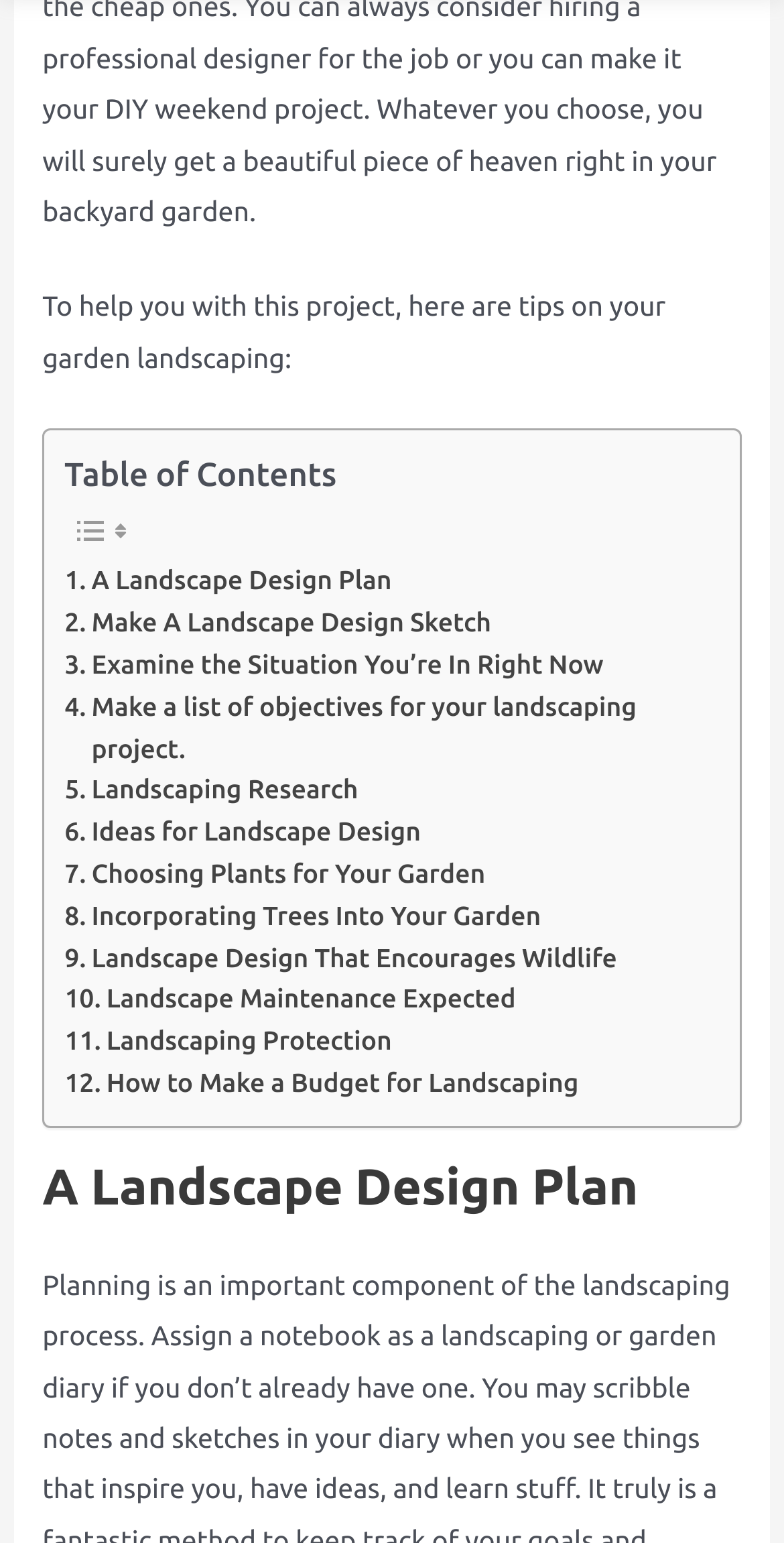Find the bounding box coordinates of the area to click in order to follow the instruction: "Learn about Nuclear Power".

None